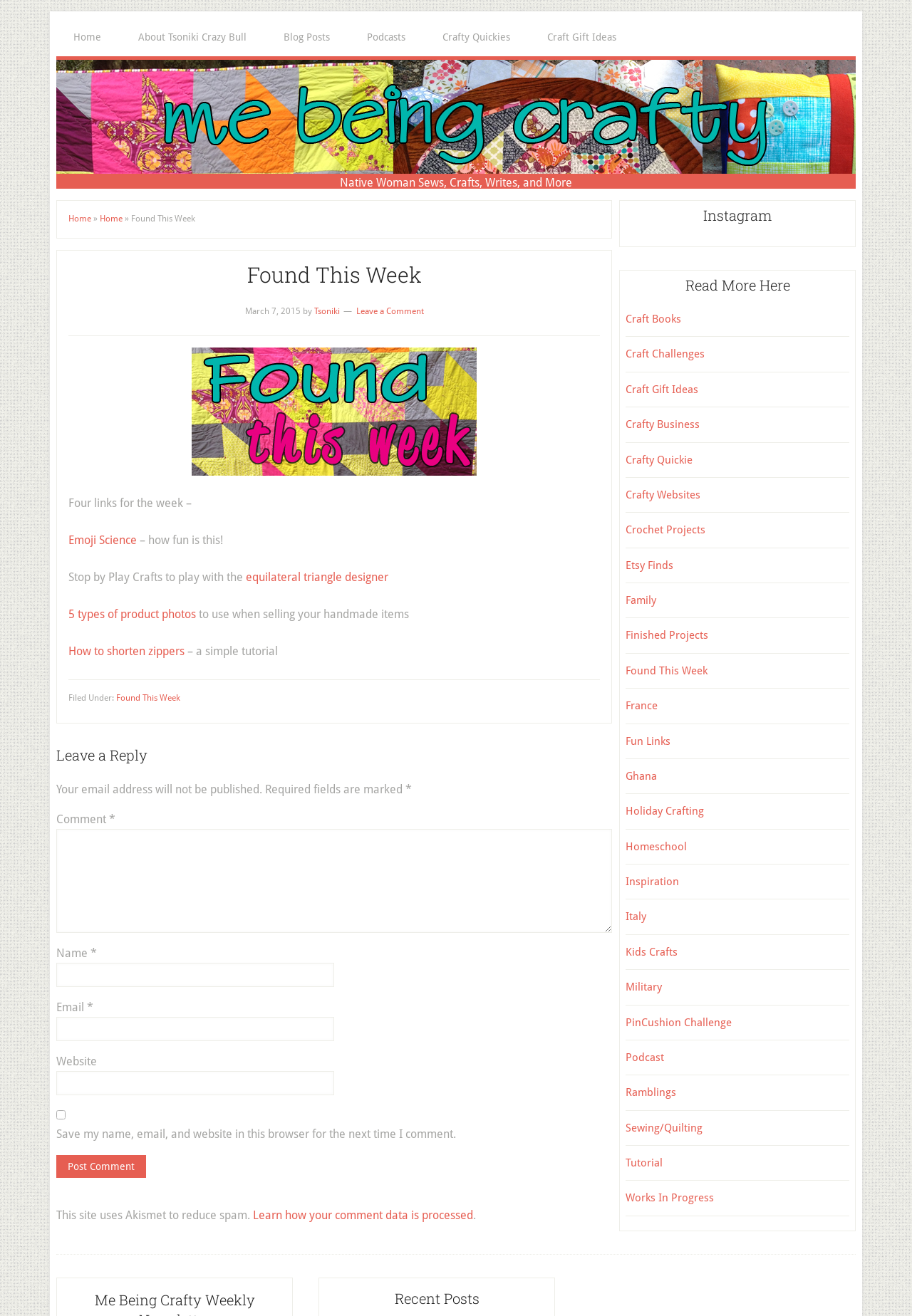Please mark the bounding box coordinates of the area that should be clicked to carry out the instruction: "Click on the 'Home' link".

[0.062, 0.014, 0.13, 0.043]